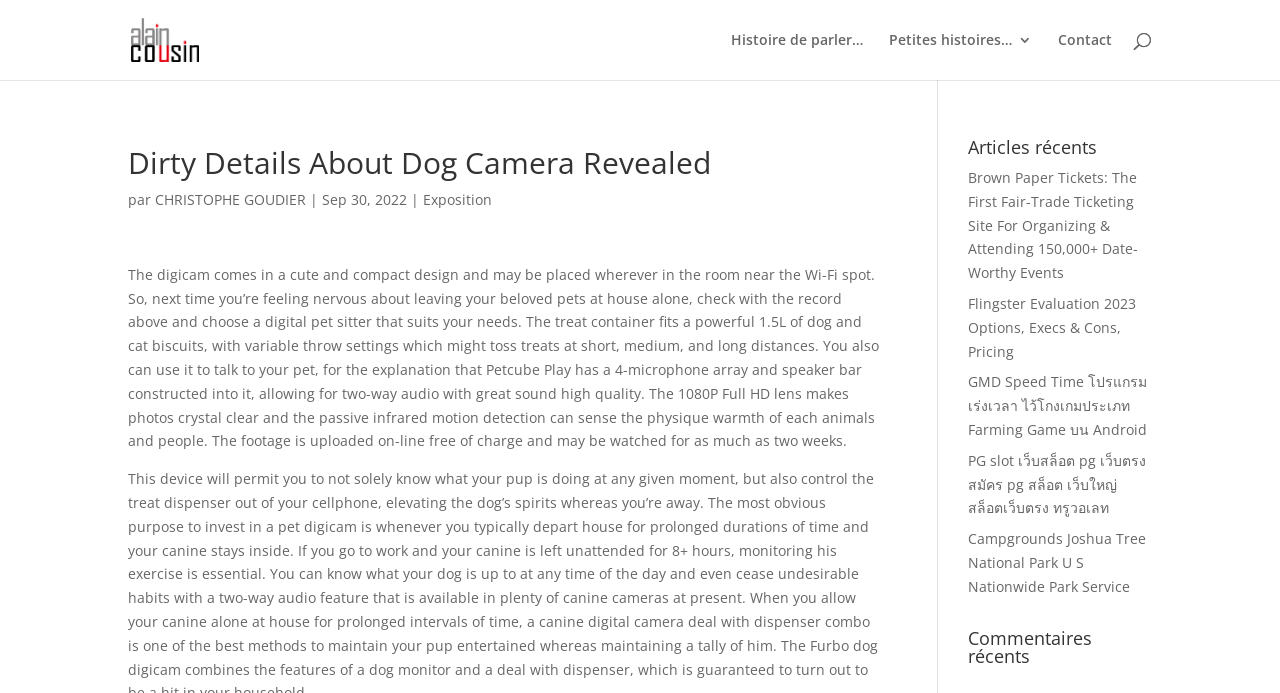What is the resolution of the camera lens?
Please provide a comprehensive answer based on the information in the image.

The resolution of the camera lens can be found in the StaticText element with the text 'The 1080P Full HD lens makes photos crystal clear...' which is located in the main content area of the webpage.